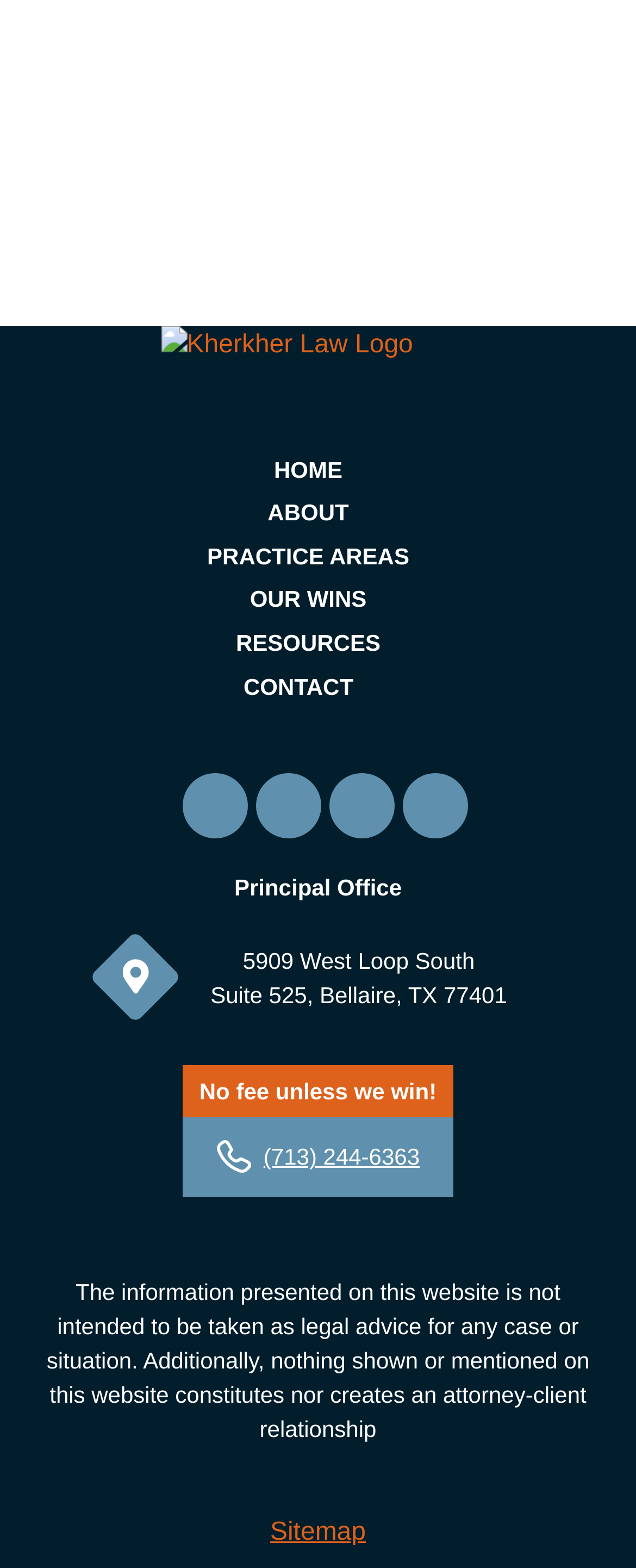Determine the bounding box coordinates of the element that should be clicked to execute the following command: "View the Sitemap".

[0.062, 0.966, 0.938, 0.991]